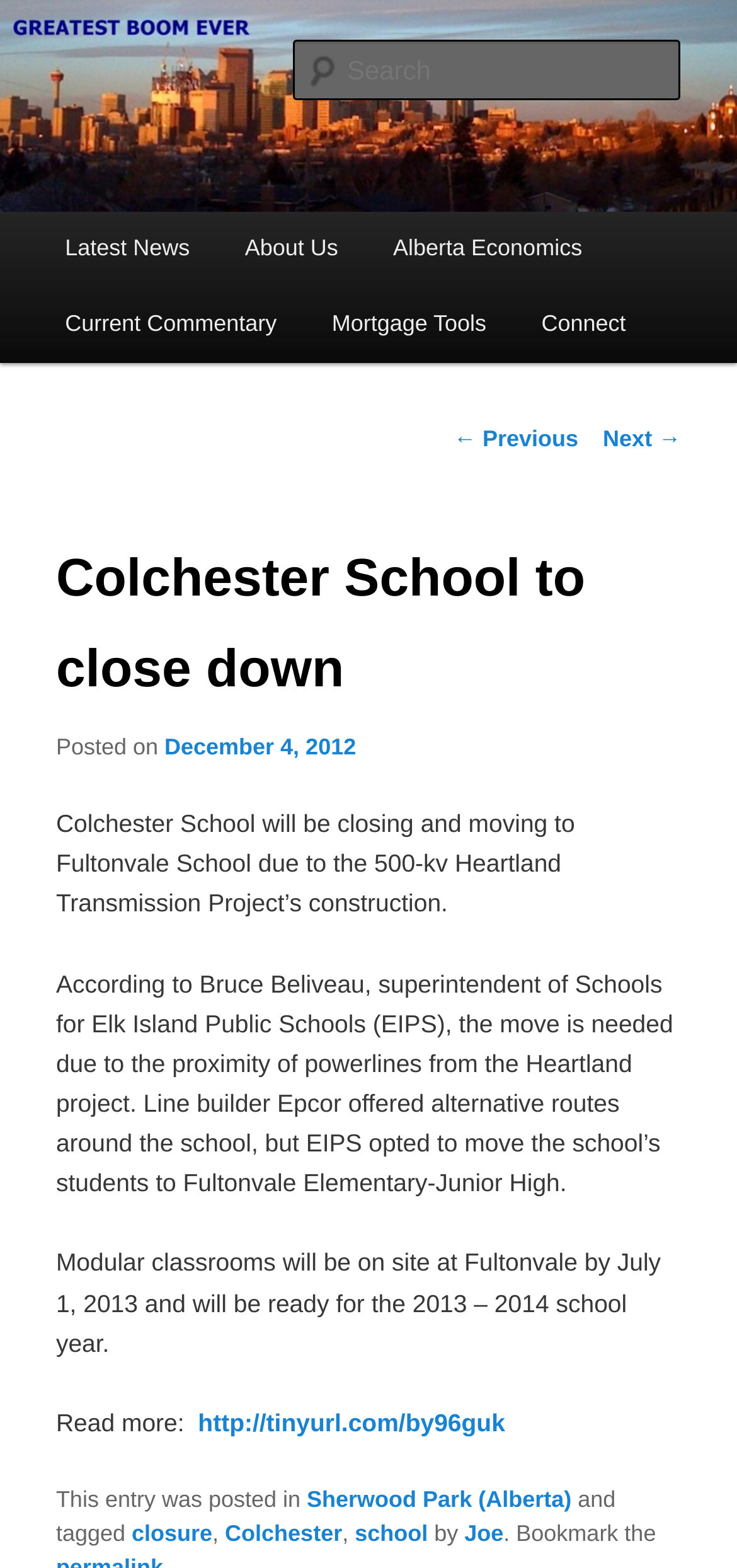Using the provided element description "parent_node: Greatest Boom Ever", determine the bounding box coordinates of the UI element.

[0.0, 0.0, 1.0, 0.135]